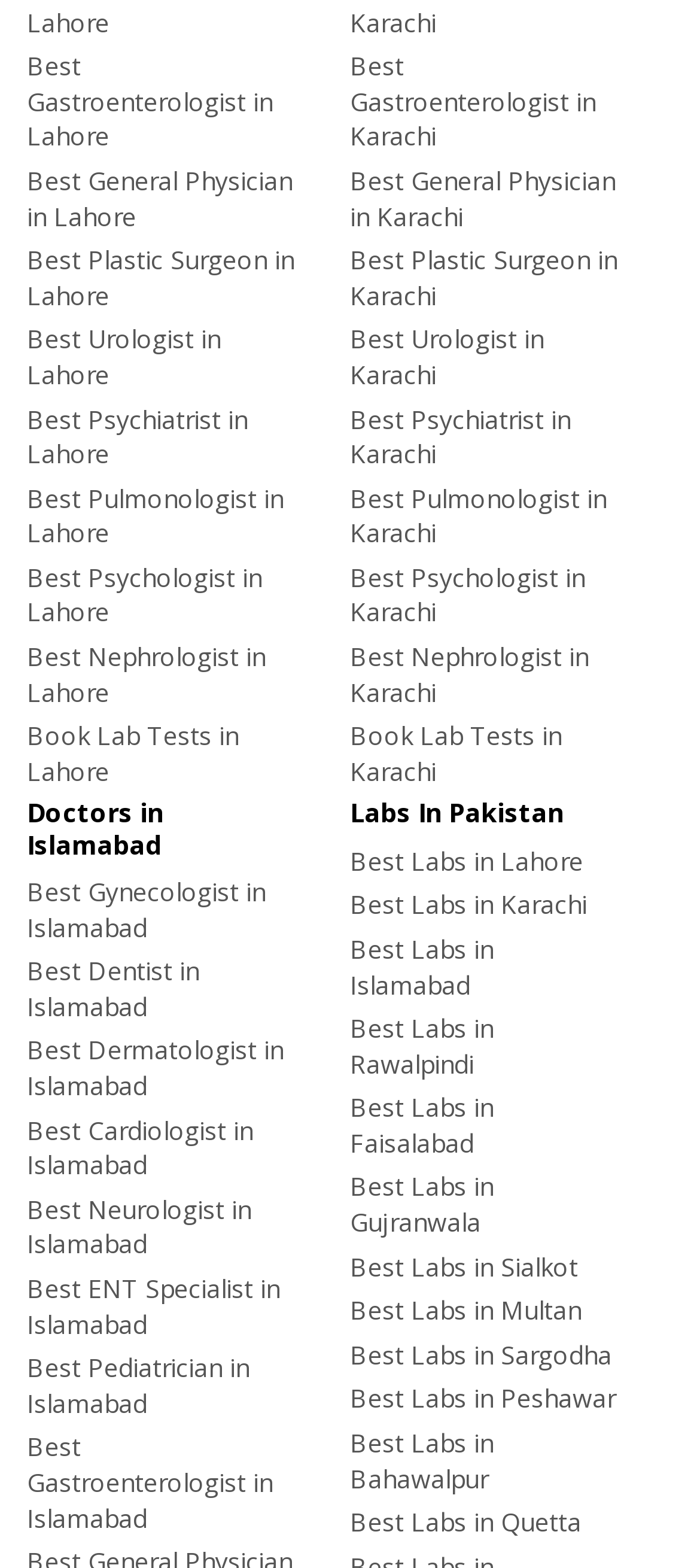Please identify the bounding box coordinates of the region to click in order to complete the task: "Find the best gastroenterologist in Lahore". The coordinates must be four float numbers between 0 and 1, specified as [left, top, right, bottom].

[0.038, 0.031, 0.423, 0.104]